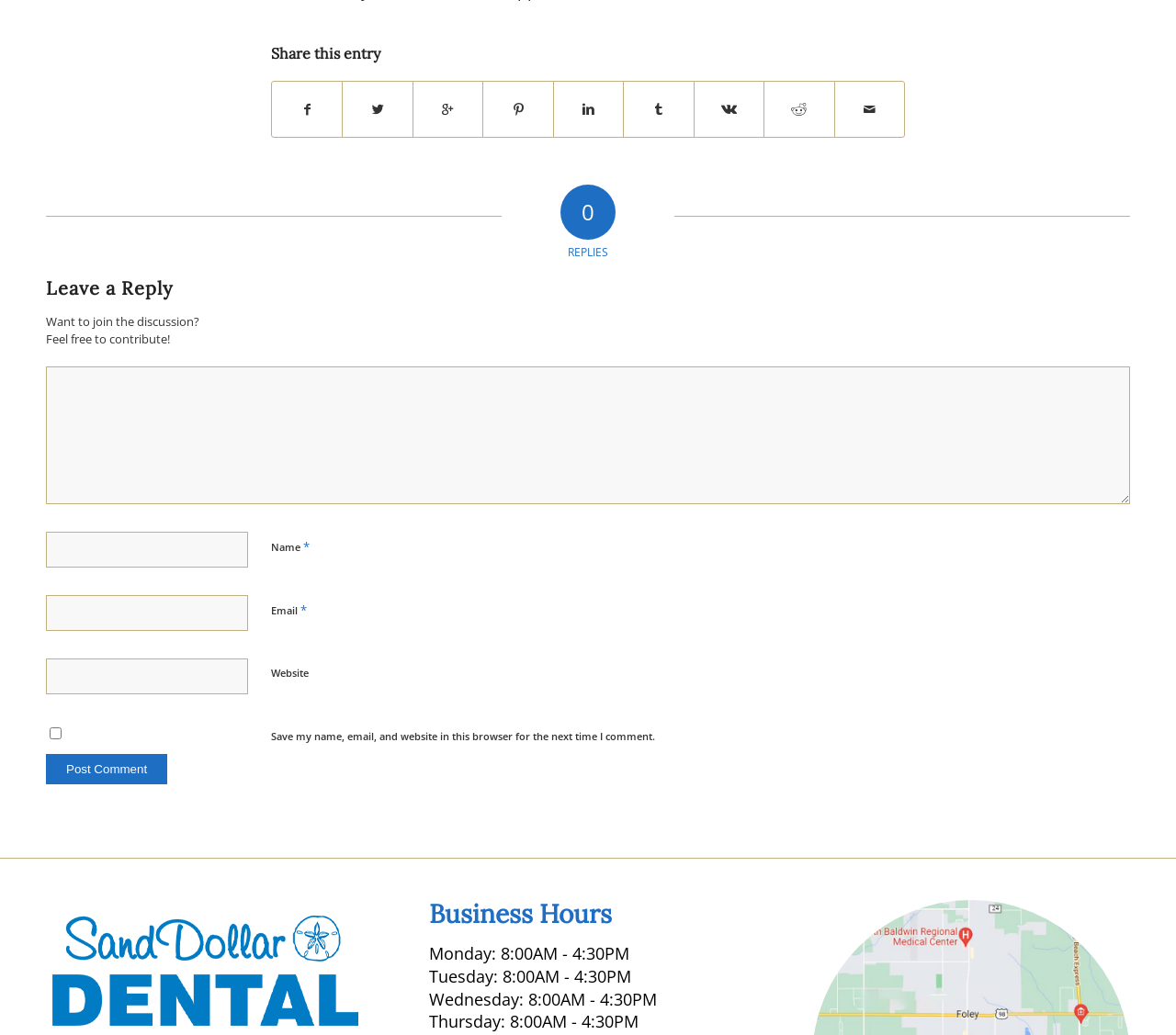Identify the bounding box for the UI element that is described as follows: "name="comment"".

[0.039, 0.354, 0.961, 0.487]